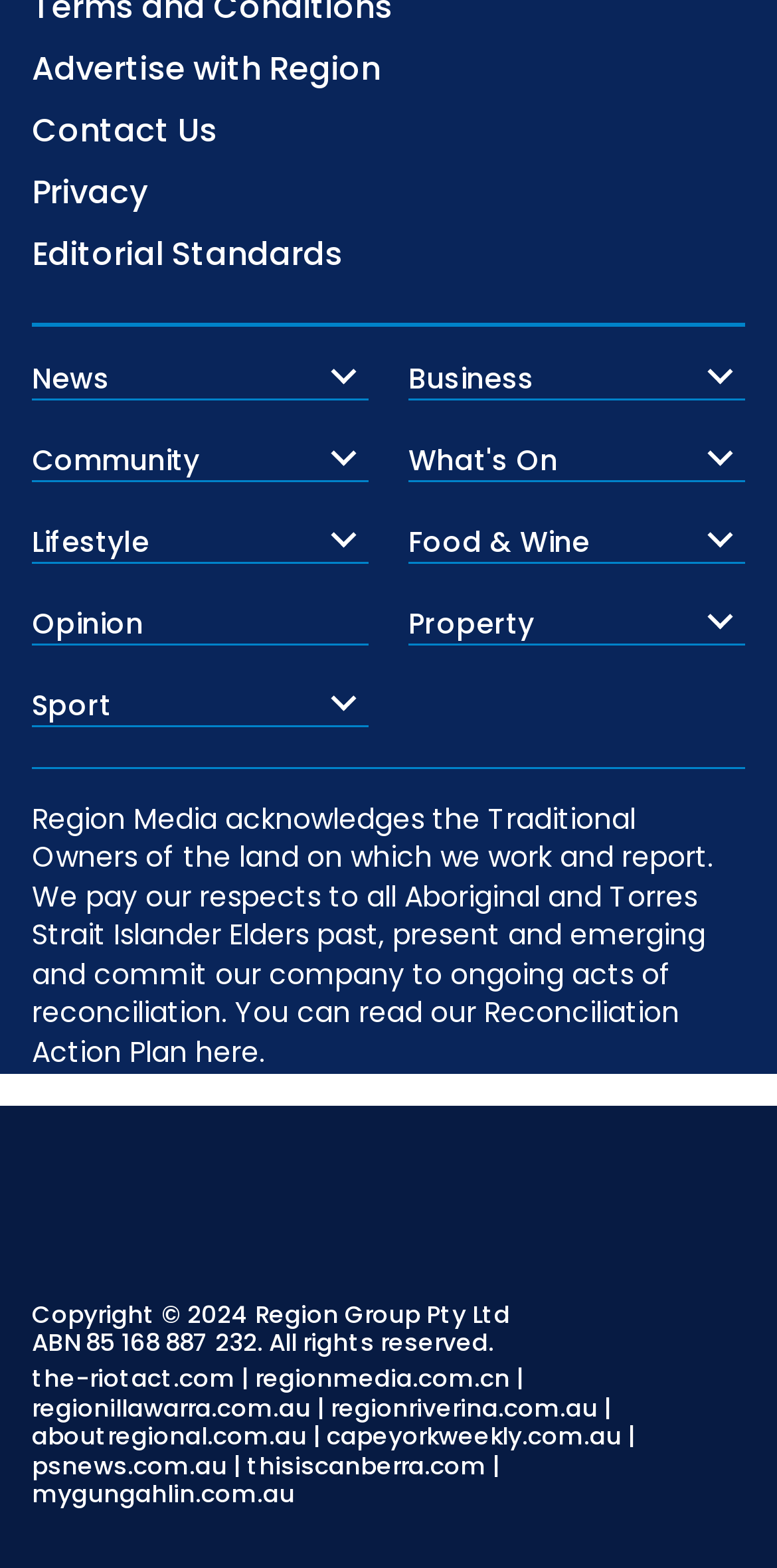Locate the bounding box coordinates of the area to click to fulfill this instruction: "Visit the Community page". The bounding box should be presented as four float numbers between 0 and 1, in the order [left, top, right, bottom].

[0.041, 0.28, 0.474, 0.307]